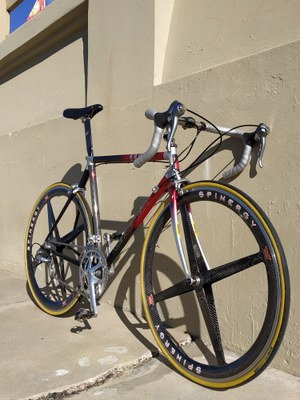Respond to the question with just a single word or phrase: 
What is the purpose of the bicycle?

Competitive cycling or training